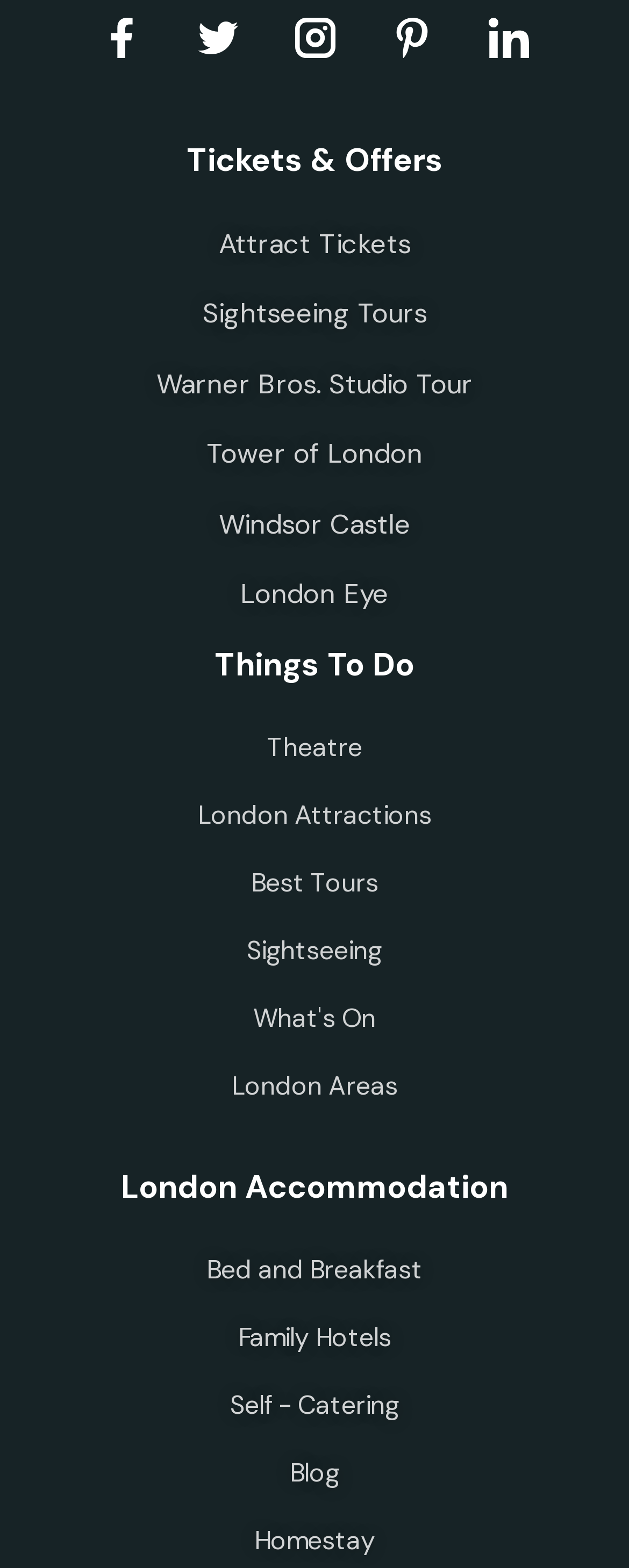Please identify the bounding box coordinates of the element's region that needs to be clicked to fulfill the following instruction: "View Attract Tickets". The bounding box coordinates should consist of four float numbers between 0 and 1, i.e., [left, top, right, bottom].

[0.051, 0.142, 0.949, 0.169]